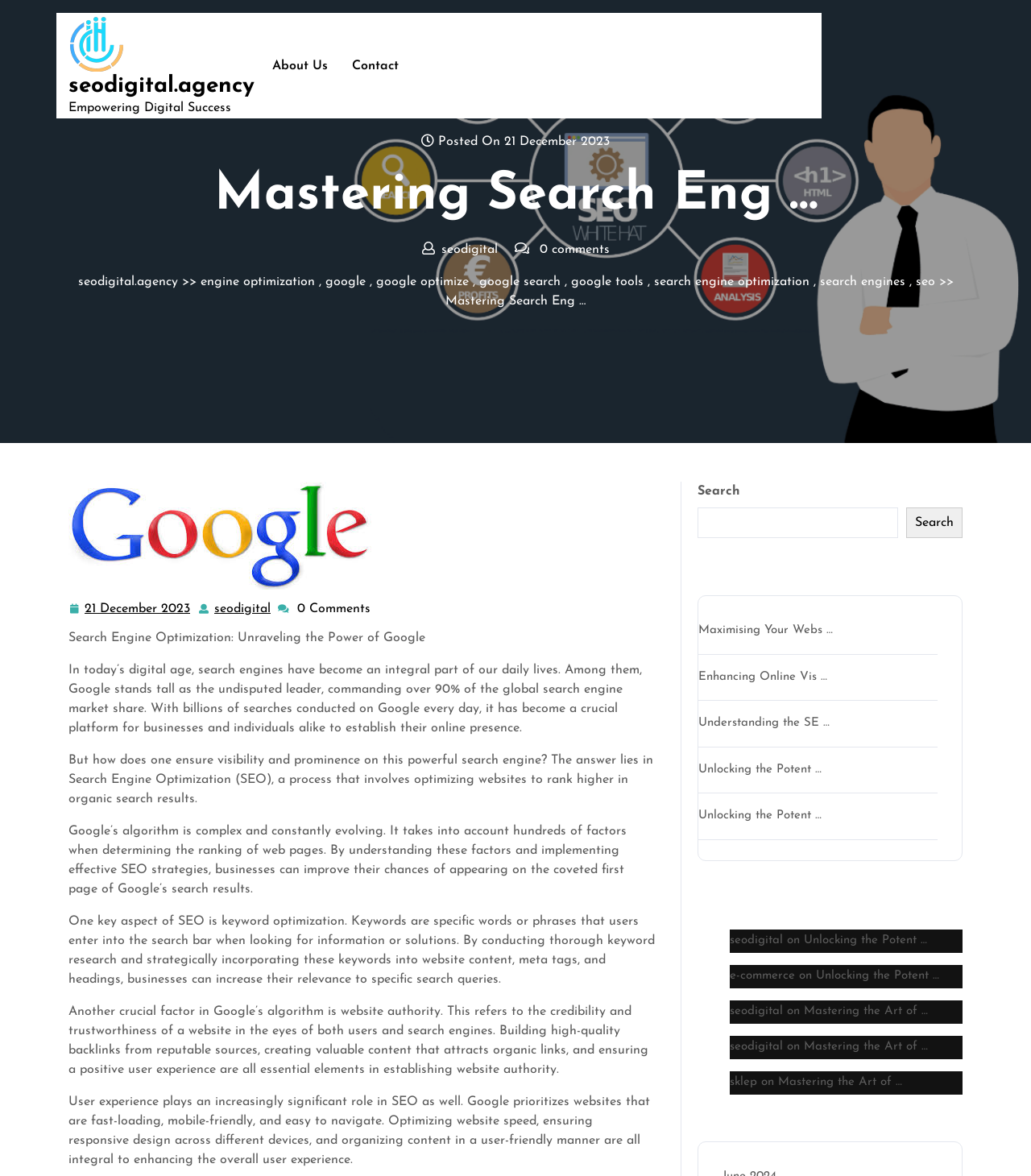What is the name of the agency?
Make sure to answer the question with a detailed and comprehensive explanation.

The name of the agency can be found in the top-left corner of the webpage, where it is written as 'Mastering Search Engine Optimization: Unleashing the Power of Google - seodigital.agency'. It is also mentioned in the image description as 'seodigital.agency'.